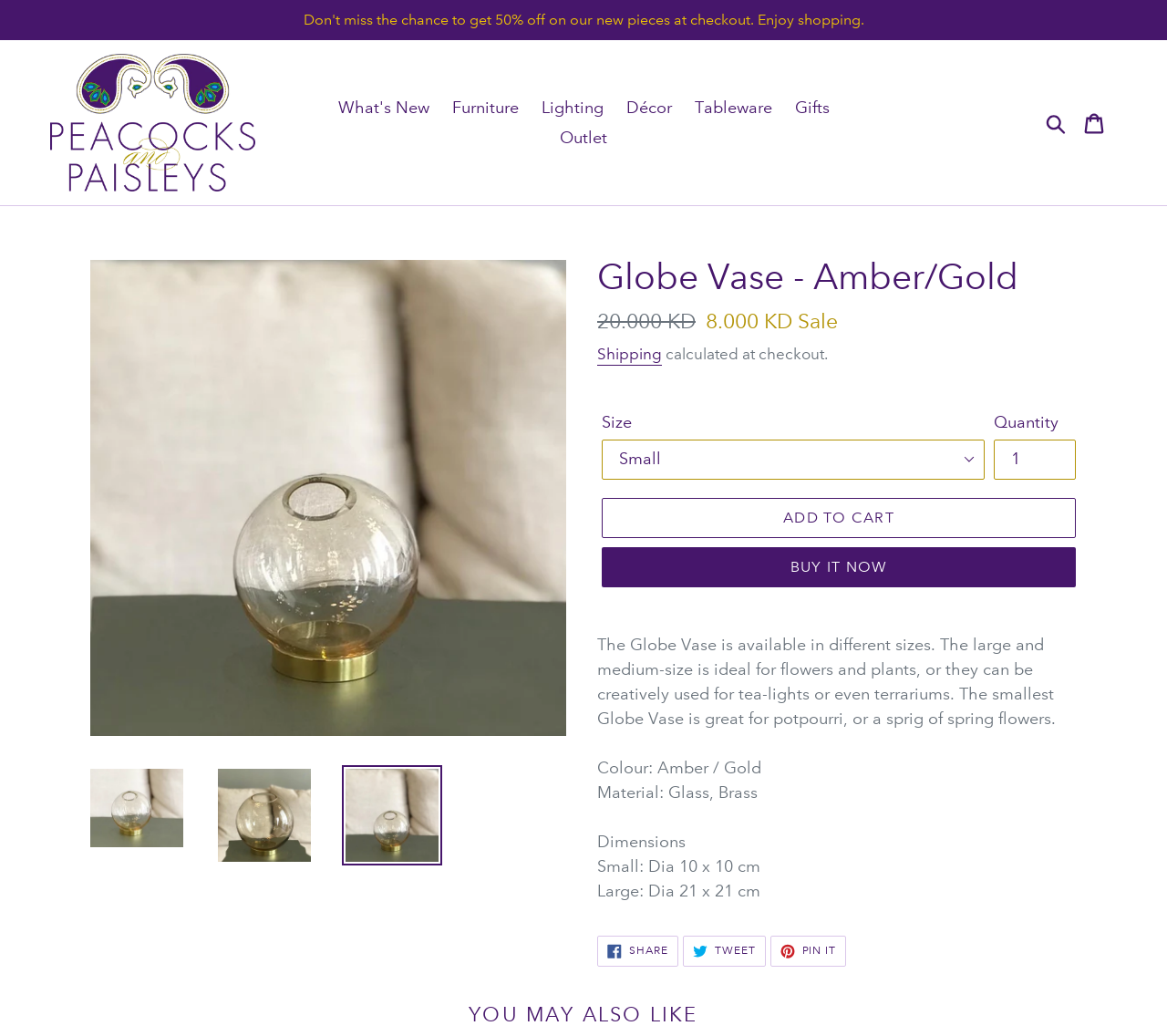Kindly determine the bounding box coordinates for the area that needs to be clicked to execute this instruction: "Click the 'SHARE ON FACEBOOK' link".

[0.512, 0.904, 0.581, 0.934]